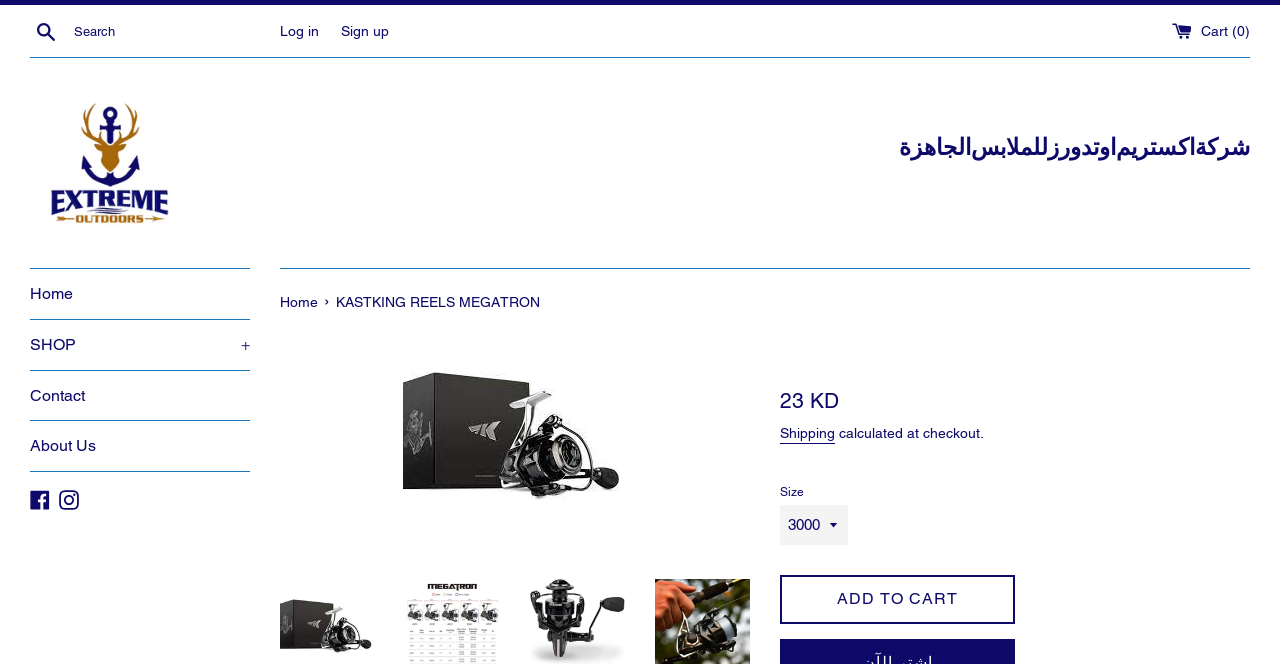Please provide a one-word or short phrase answer to the question:
What is the text on the top-left corner of the webpage?

KASTKING REELS MEGATRON